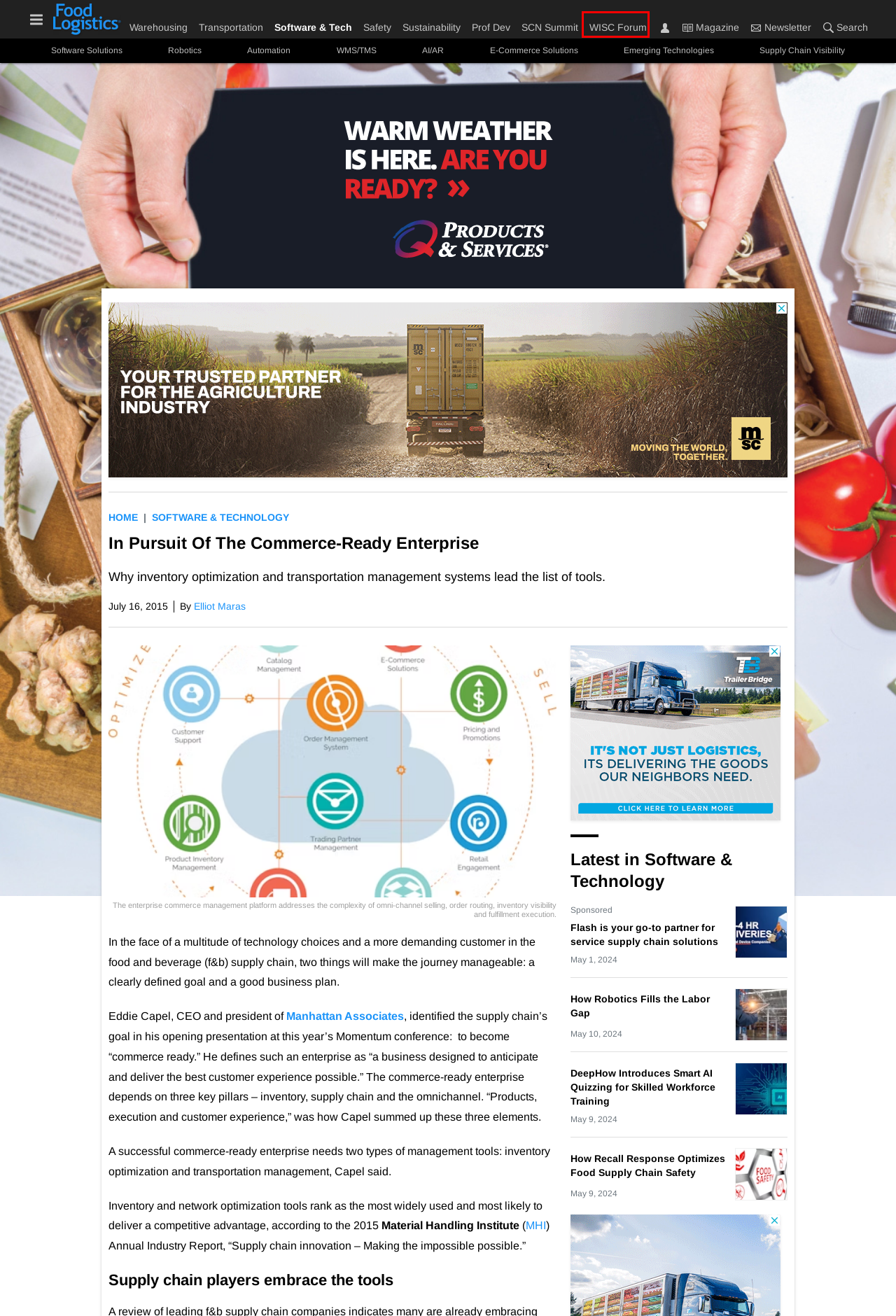Look at the screenshot of a webpage that includes a red bounding box around a UI element. Select the most appropriate webpage description that matches the page seen after clicking the highlighted element. Here are the candidates:
A. How Robotics Fills the Labor Gap | Food Logistics
B. Concentric, division of Mitsubishi Heavy Industries Ltd (MHI) | Food Logistics
C. HOME | SCN Summit Website
D. Manhattan Associates | Food Logistics
E. How Recall Response Optimizes Food Supply Chain Safety | Food Logistics
F. DeepHow Introduces Smart AI Quizzing for Skilled Workforce Training | Food Logistics
G. Women In Supply Chain Forum
H. Elliot Maras | Food Logistics

G